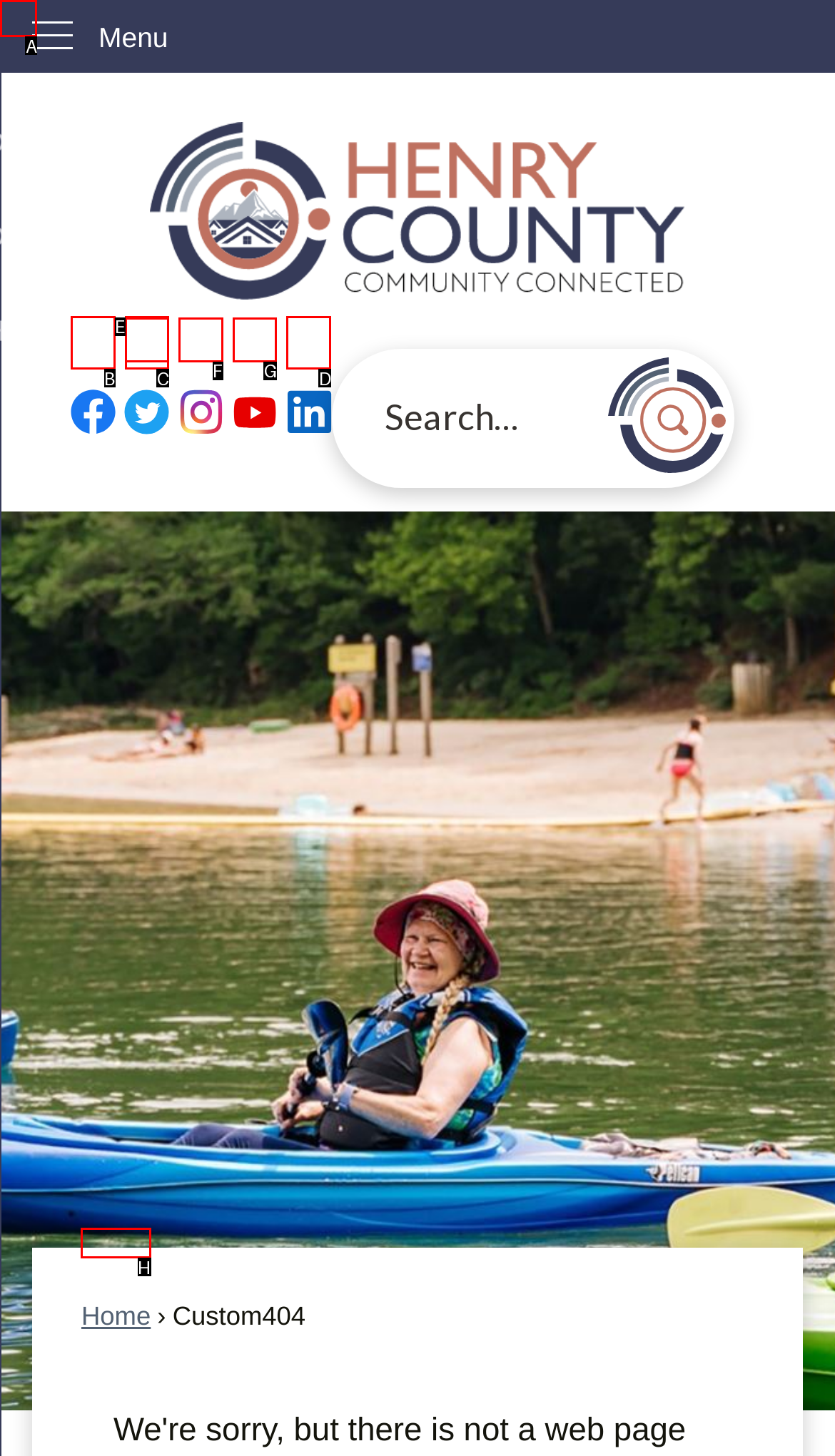Identify the UI element that corresponds to this description: Skip to Main Content
Respond with the letter of the correct option.

A